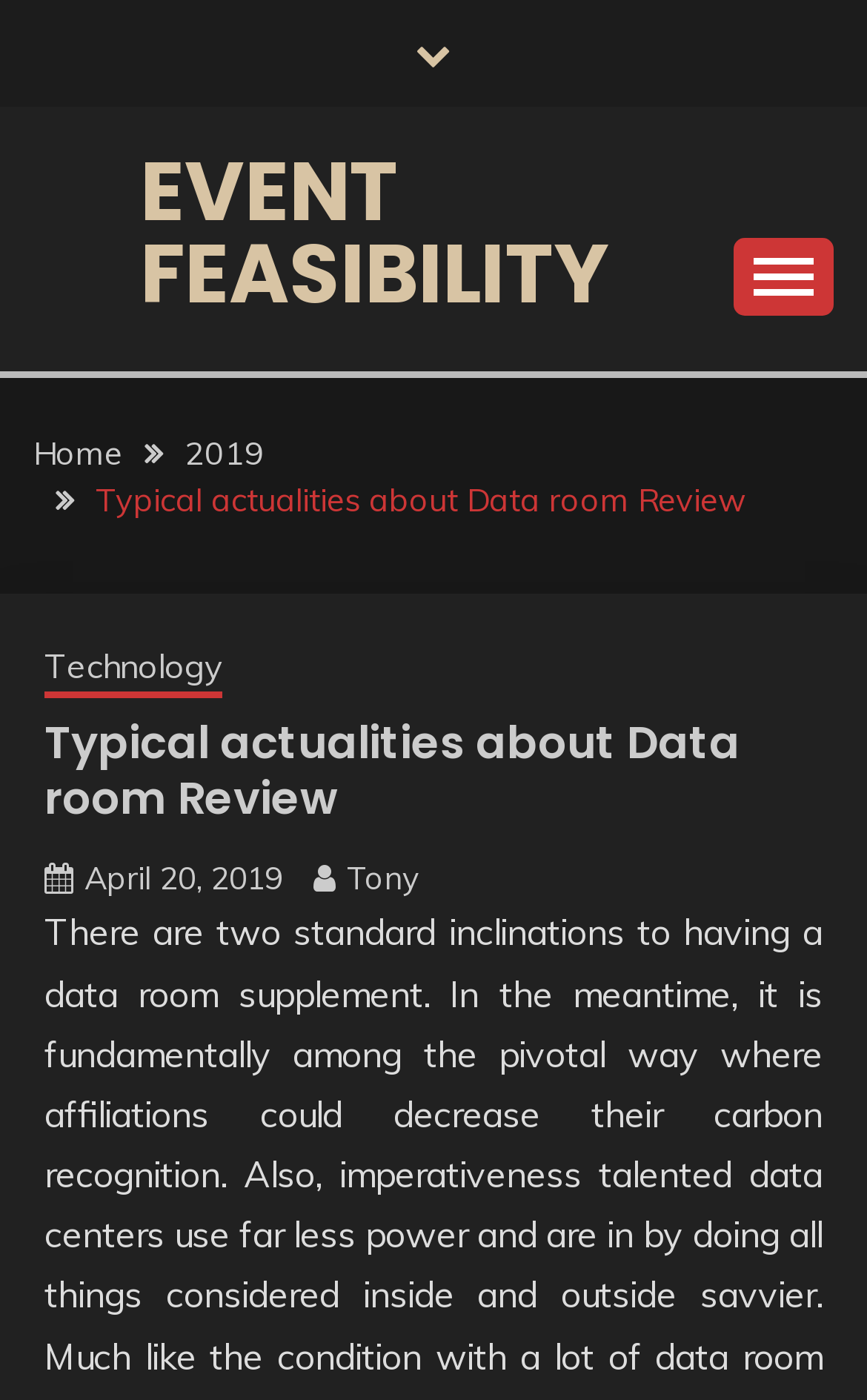Generate the text content of the main headline of the webpage.

Typical actualities about Data room Review